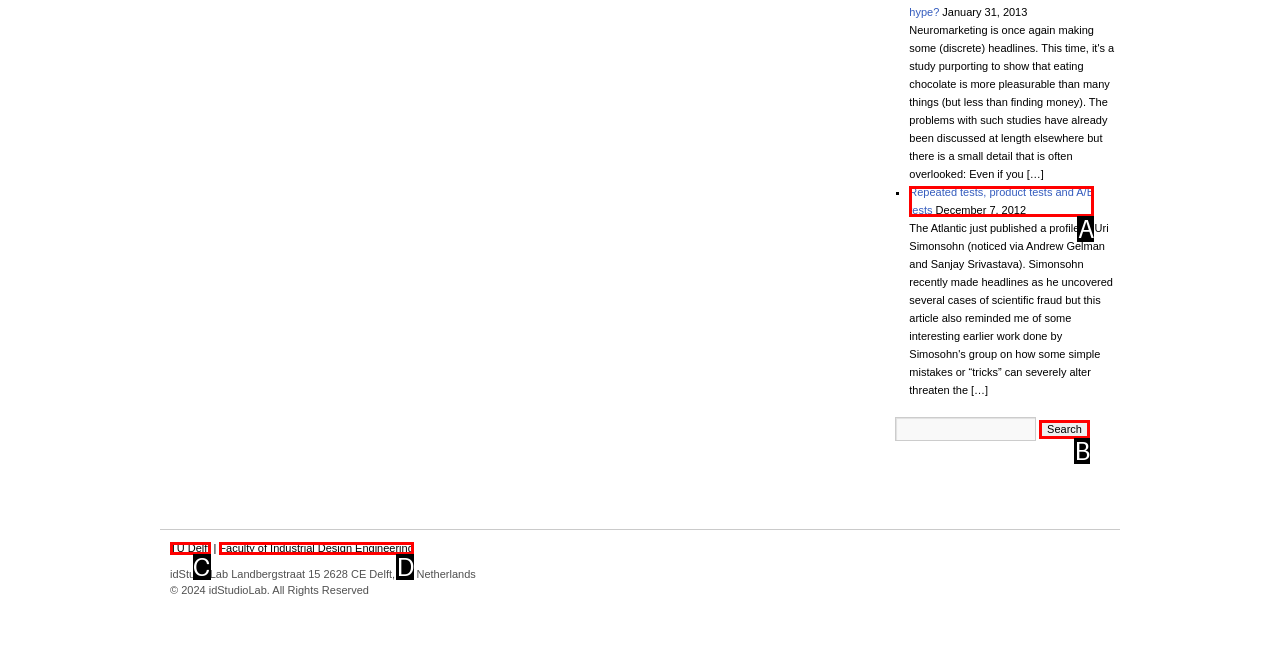Given the description: Faculty of Industrial Design Engineering, pick the option that matches best and answer with the corresponding letter directly.

D